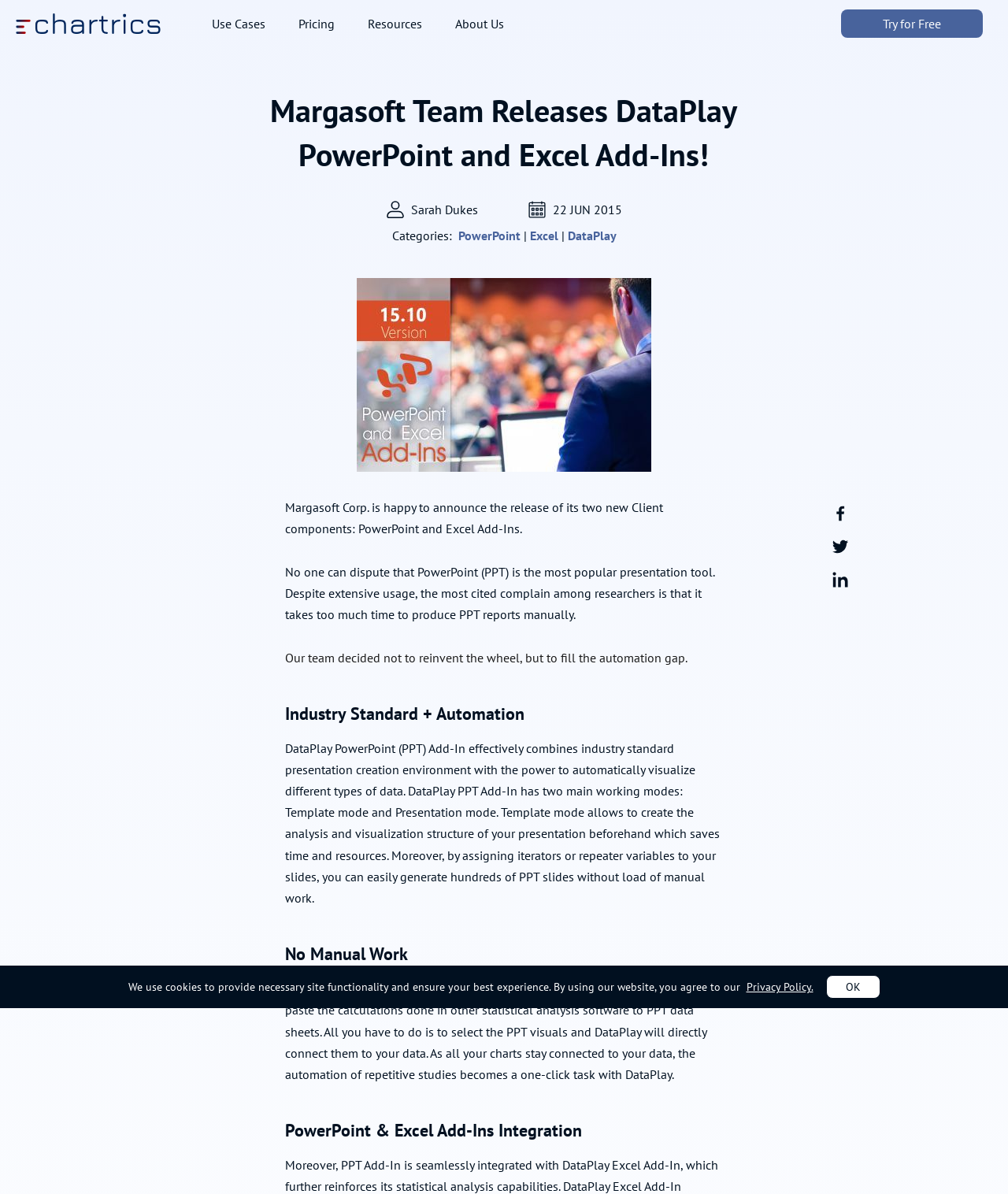Using details from the image, please answer the following question comprehensively:
What are the two main working modes of DataPlay PPT Add-In?

According to the description of the DataPlay PPT Add-In, it has two main working modes: Template mode, which allows users to create the analysis and visualization structure of their presentation beforehand, and Presentation mode, which enables users to connect their PPT visuals directly to their data.